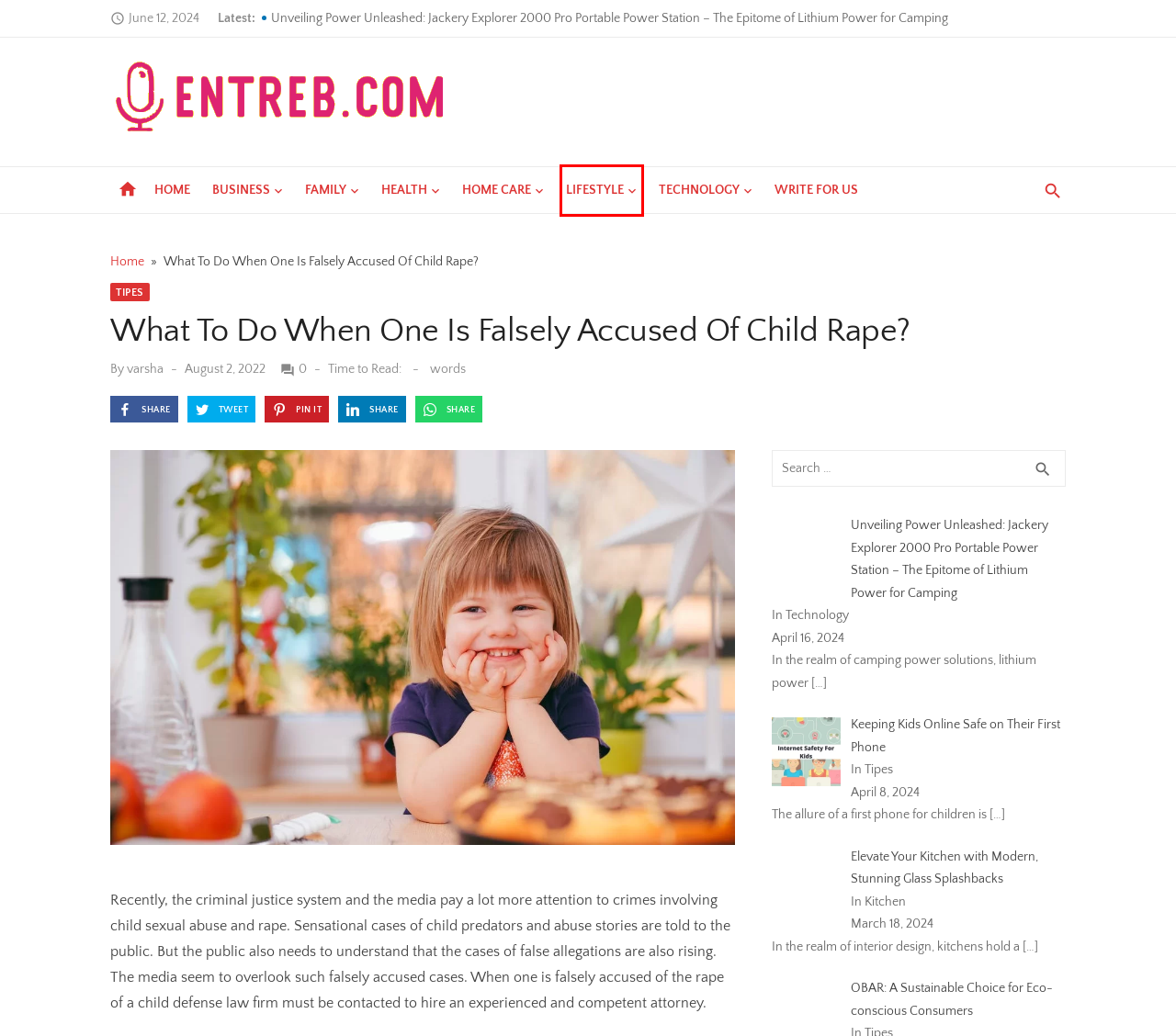You have a screenshot showing a webpage with a red bounding box around a UI element. Choose the webpage description that best matches the new page after clicking the highlighted element. Here are the options:
A. Health Archives - Entreb.com
B. Entreb.com -
C. Feature loaded Samsung smartwatches to buy in 2023 - Entreb.com
D. Financial implications for SFO and Dechert: ERG case decided - Entreb.com
E. Lifestyle Archives - Entreb.com
F. Technology Archives - Entreb.com
G. Best unexplored places to visit in India - Entreb.com
H. Write for Us - Entreb.com

E